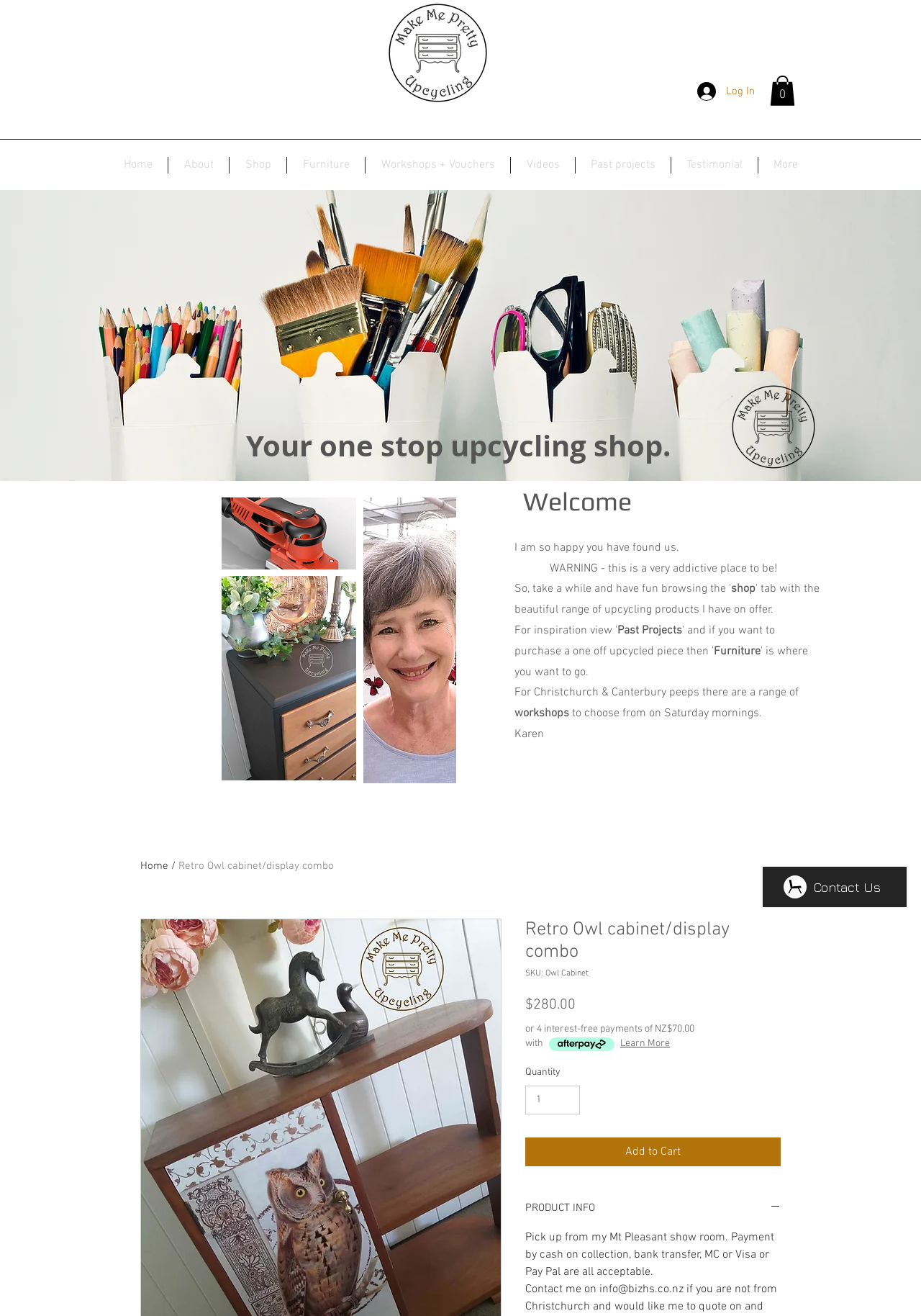Provide the bounding box coordinates, formatted as (top-left x, top-left y, bottom-right x, bottom-right y), with all values being floating point numbers between 0 and 1. Identify the bounding box of the UI element that matches the description: Log In

[0.746, 0.059, 0.83, 0.08]